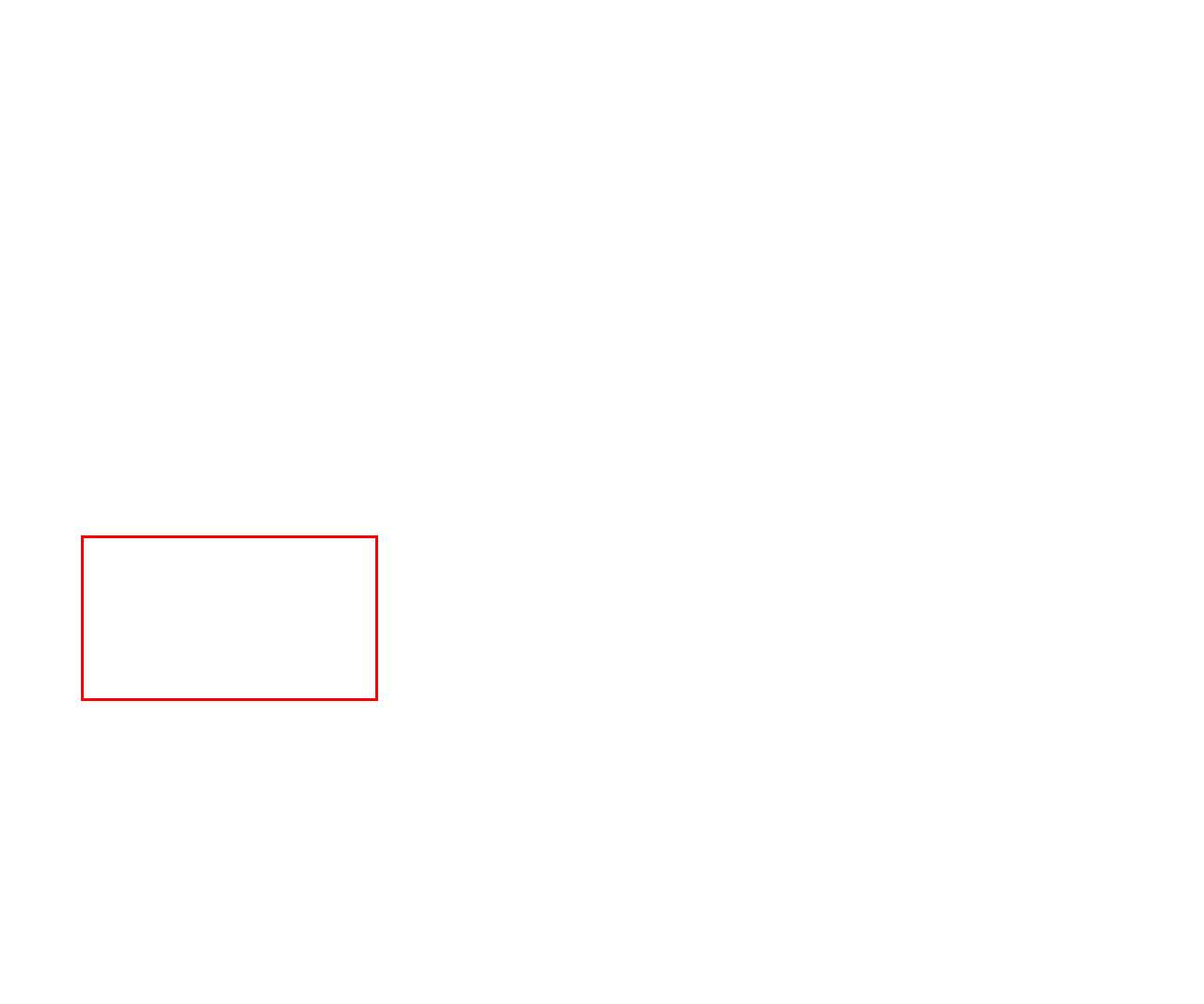Given a screenshot of a webpage, locate the red bounding box and extract the text it encloses.

BestCar Corfu Car Rental is a new car hire company with head offices in Corfu! We guarantee the best car hire service in Corfu, Greece and we promise a unique experience.